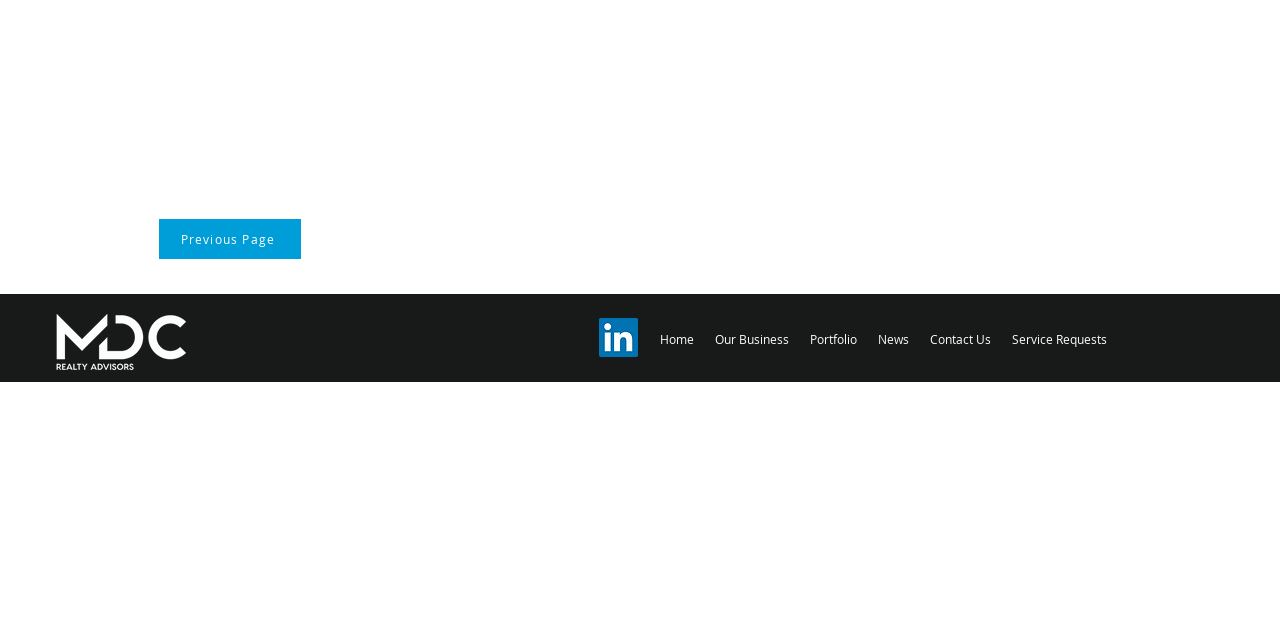Provide the bounding box coordinates for the UI element that is described by this text: "Home". The coordinates should be in the form of four float numbers between 0 and 1: [left, top, right, bottom].

[0.516, 0.517, 0.542, 0.542]